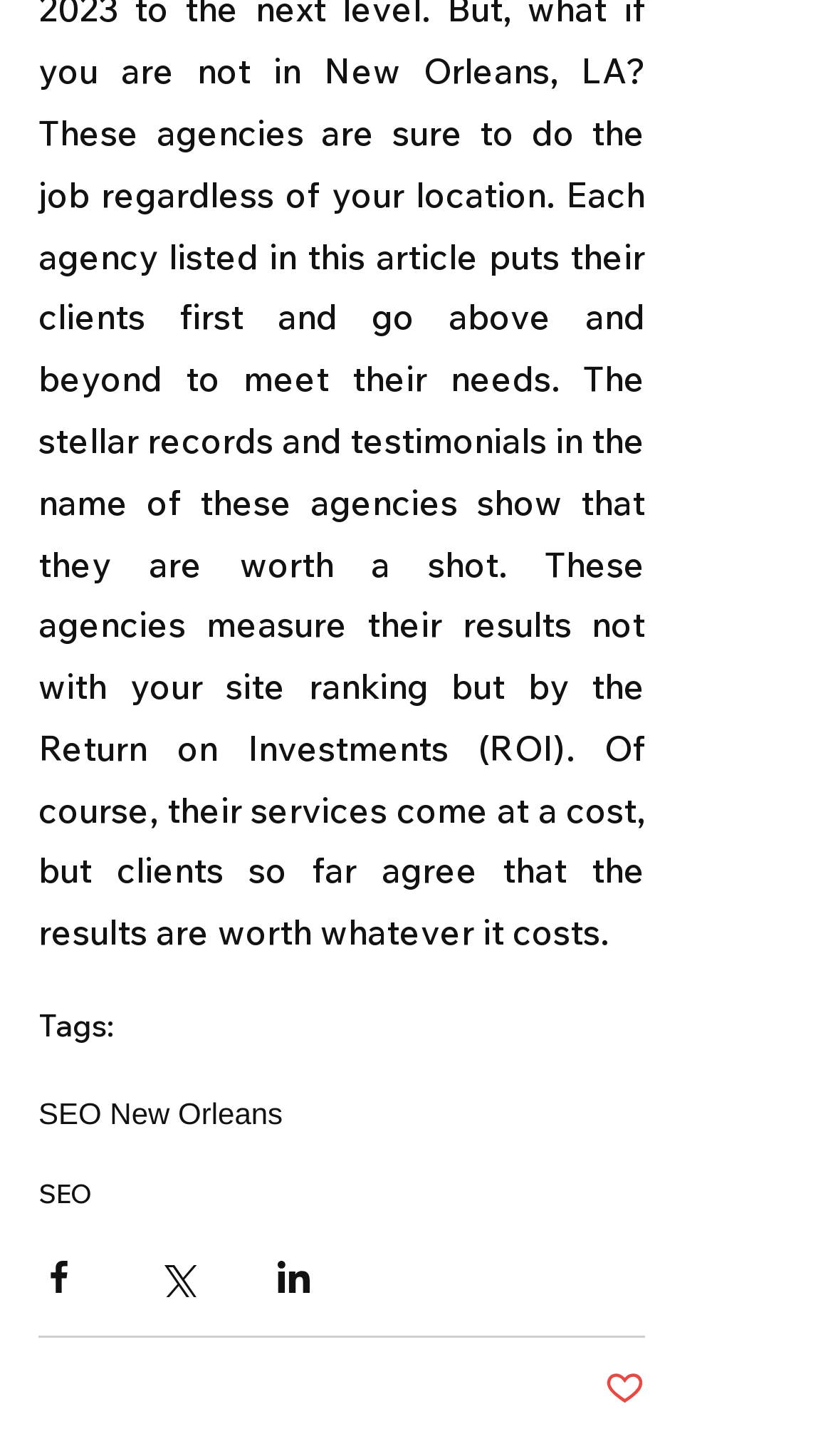How many social media sharing buttons are there?
Look at the image and provide a detailed response to the question.

There are three social media sharing buttons because there are three buttons with images, one for Facebook, one for Twitter, and one for LinkedIn, all located at the bottom of the webpage.